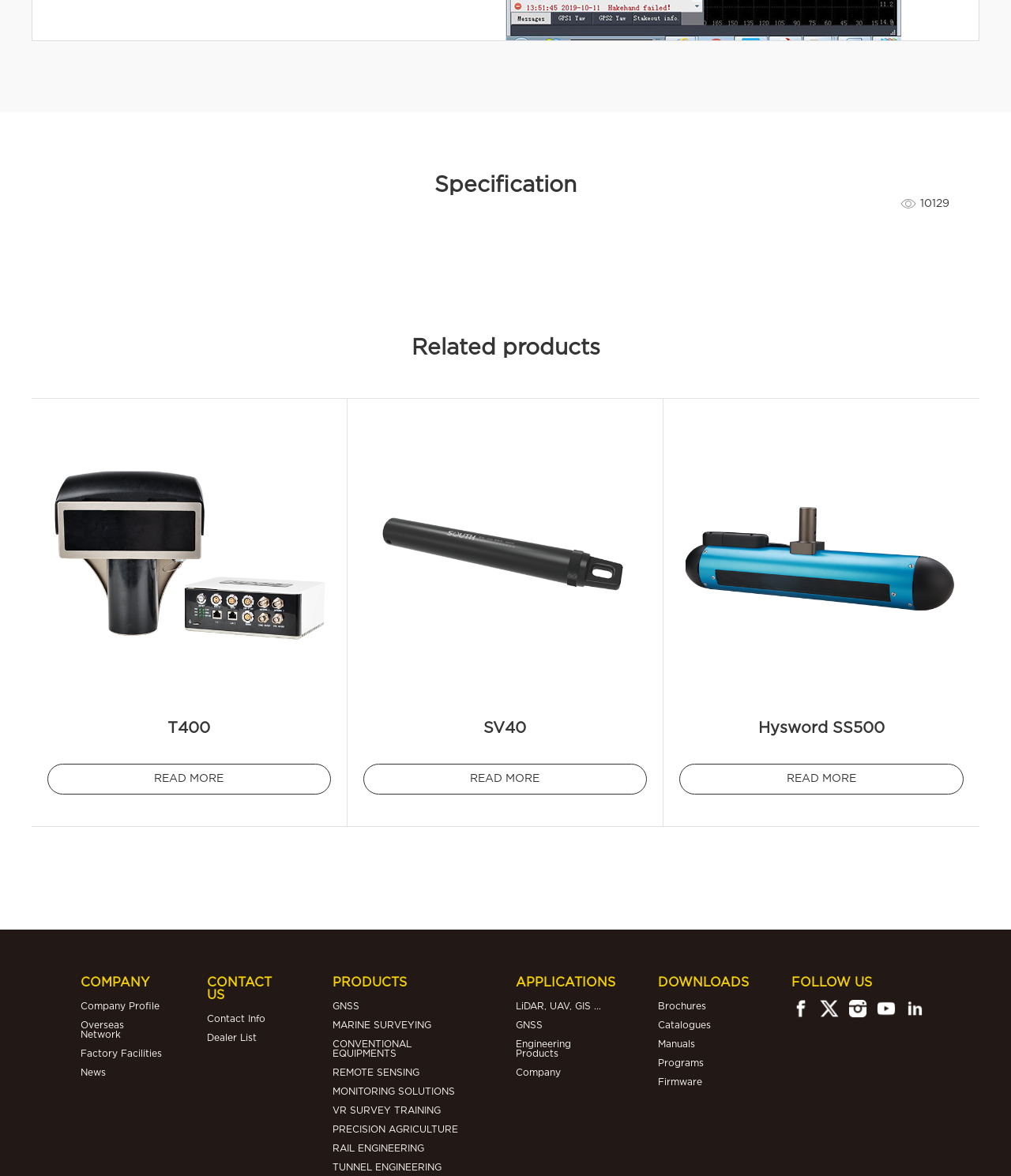How many social media links are there?
Respond to the question with a well-detailed and thorough answer.

I found five social media links on the webpage, each represented by an image and a link. These links are likely to direct users to the company's social media profiles.